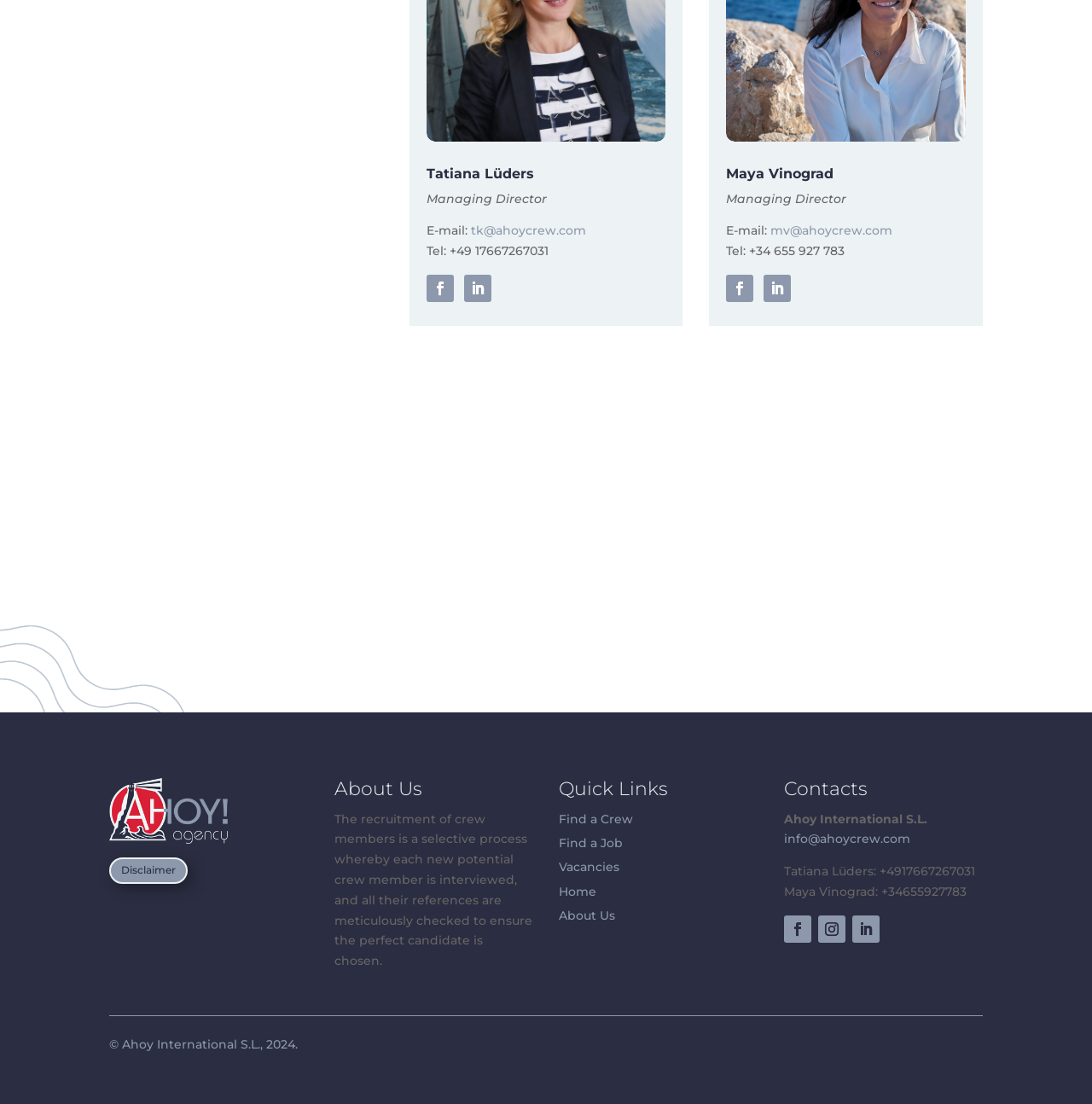Please determine the bounding box coordinates for the element with the description: "tk@ahoycrew.com".

[0.431, 0.202, 0.536, 0.216]